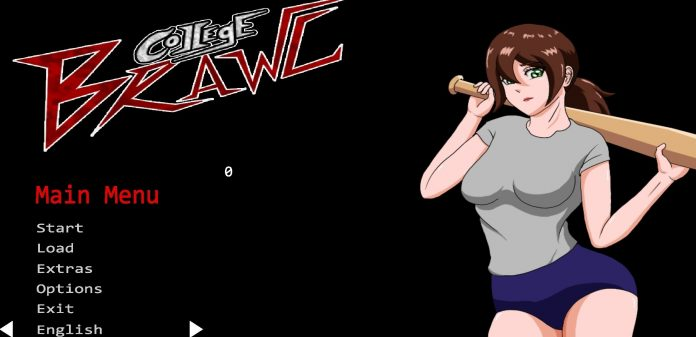Convey a detailed narrative of what is depicted in the image.

The image showcases the main menu of the game "College Brawl," featuring an animated character confidently holding a baseball bat. The character, depicted with a determined expression, is dressed in a casual gray t-shirt and blue shorts, suggesting a sporty vibe. The game's title, "College Brawl," is prominently displayed at the top in a bold, red font, enhancing the action-oriented theme of the game. 

On the left side of the screen, a menu offers several options for players, including "Start," "Load," "Extras," "Options," "Exit," and "English," allowing easy navigation through the game. The background is stark black, creating a striking contrast that highlights the menu and the character, drawing players into the vibrant world of college-themed brawling action.